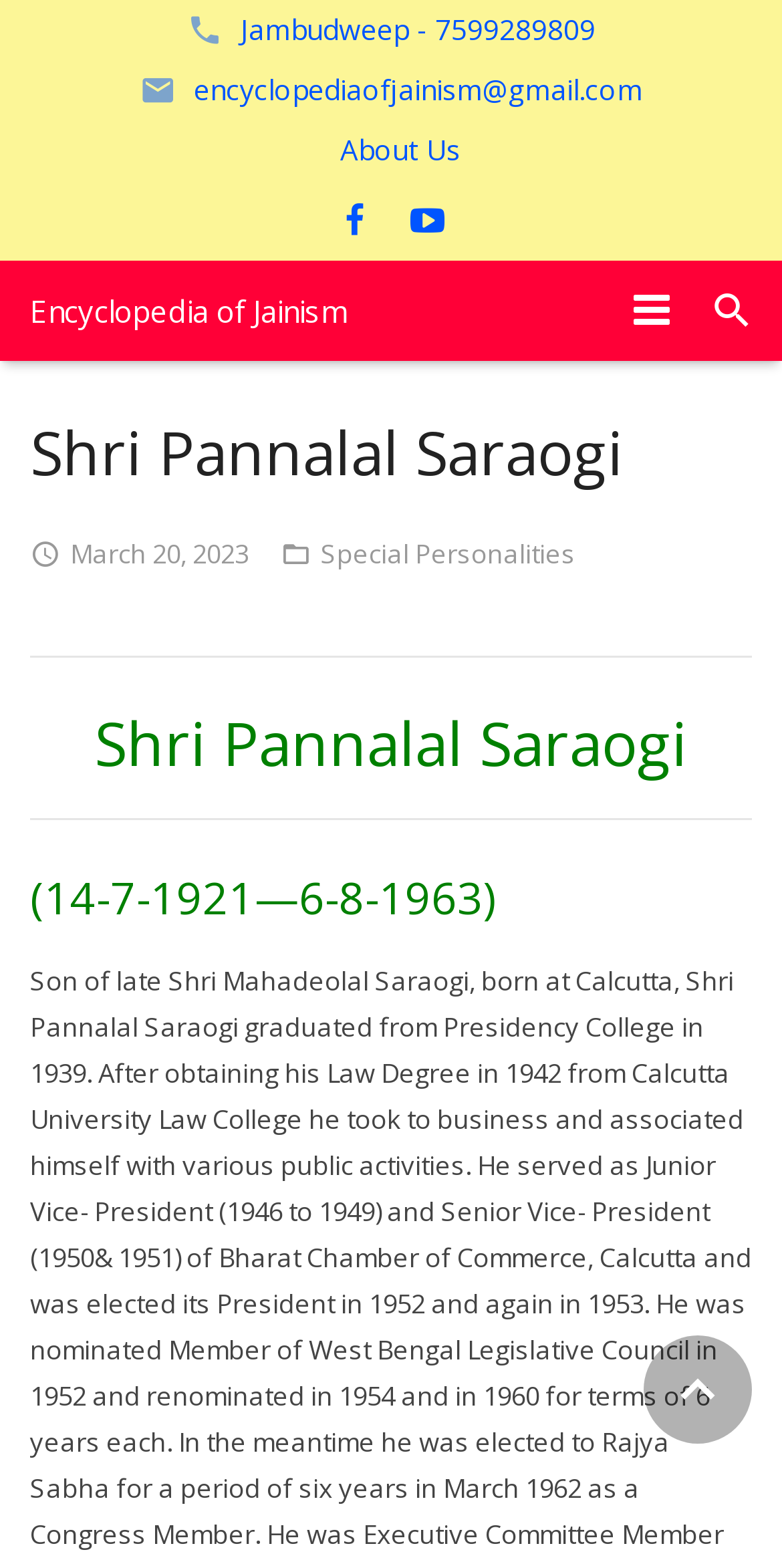What is the date displayed on the webpage?
Respond to the question with a single word or phrase according to the image.

March 20, 2023